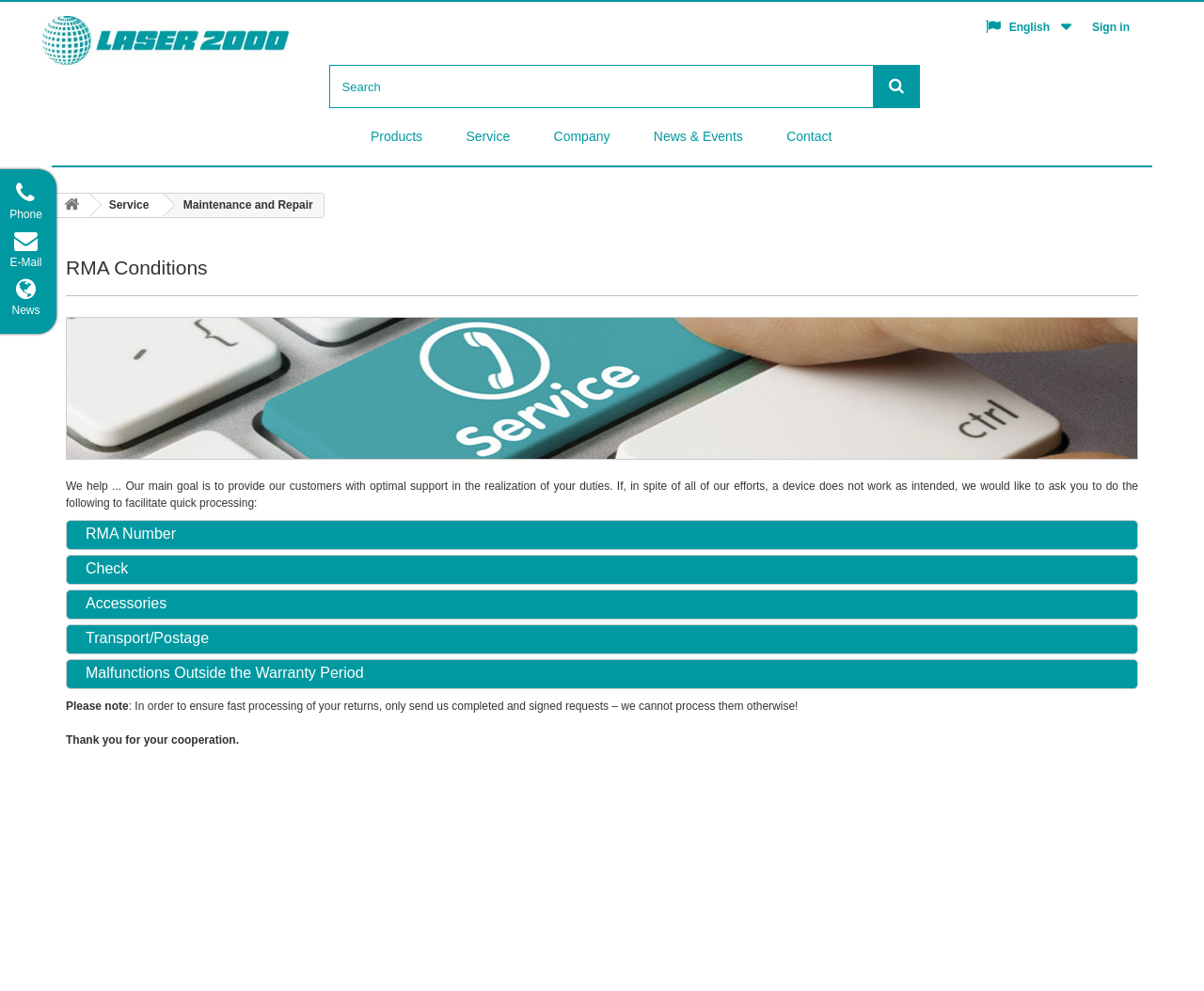Using the element description: "Search", determine the bounding box coordinates for the specified UI element. The coordinates should be four float numbers between 0 and 1, [left, top, right, bottom].

[0.725, 0.066, 0.764, 0.109]